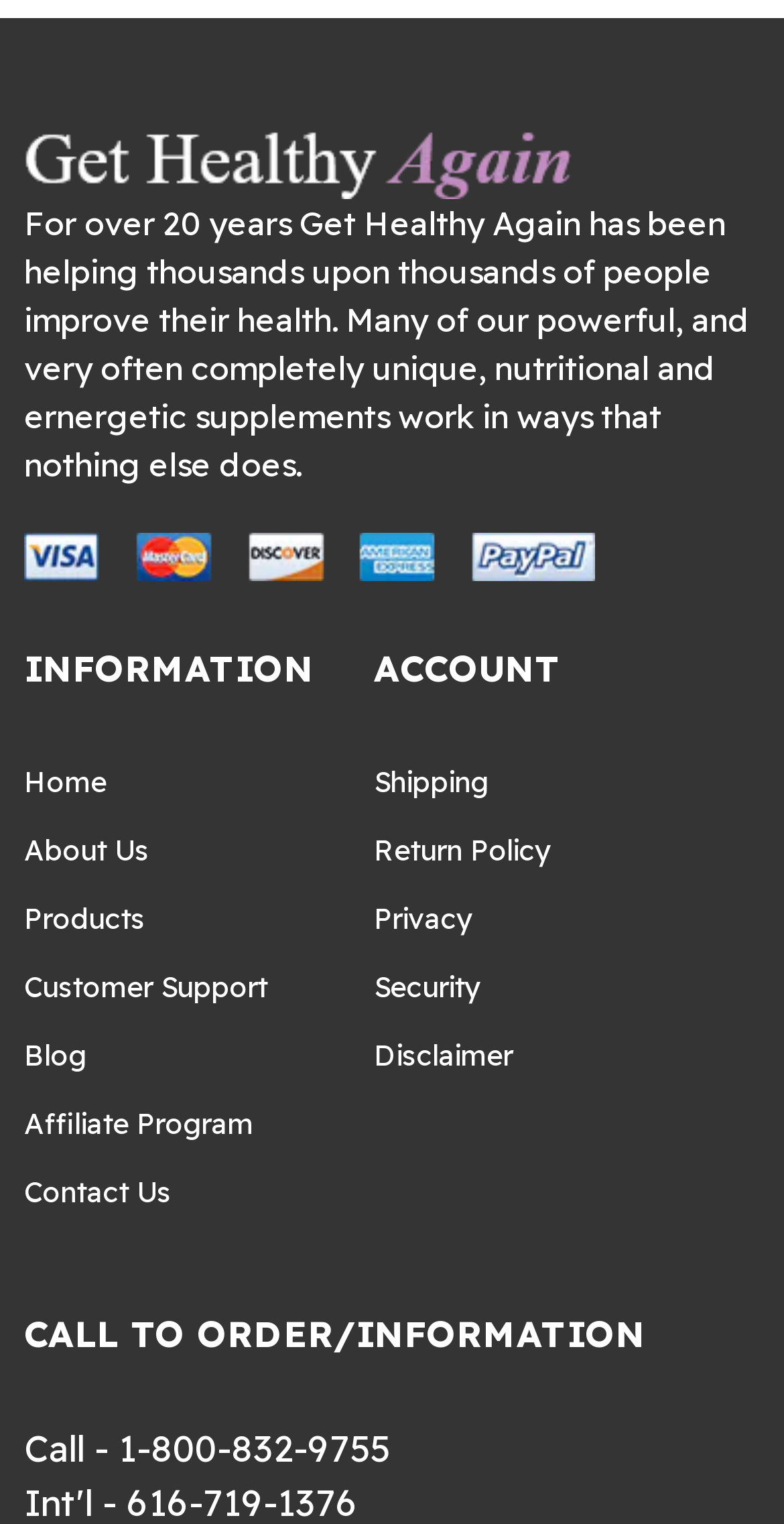Provide a one-word or brief phrase answer to the question:
How can customers contact the company?

Call 1-800-832-9755